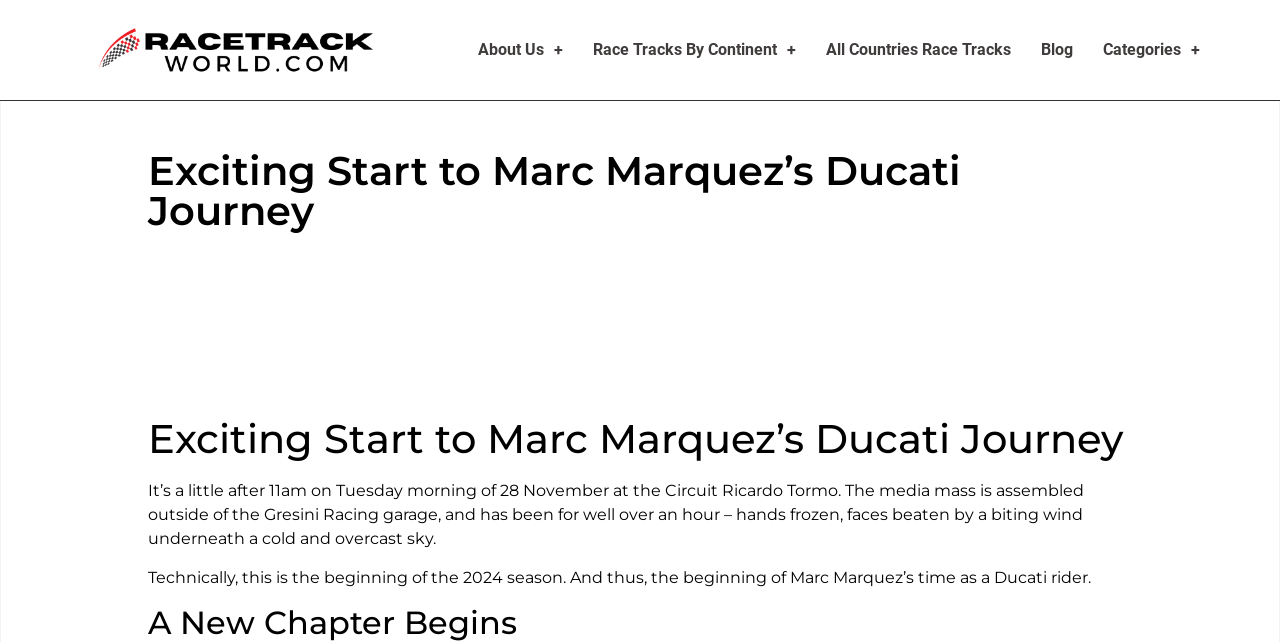How many links are present in the top navigation bar?
Based on the image, provide a one-word or brief-phrase response.

5